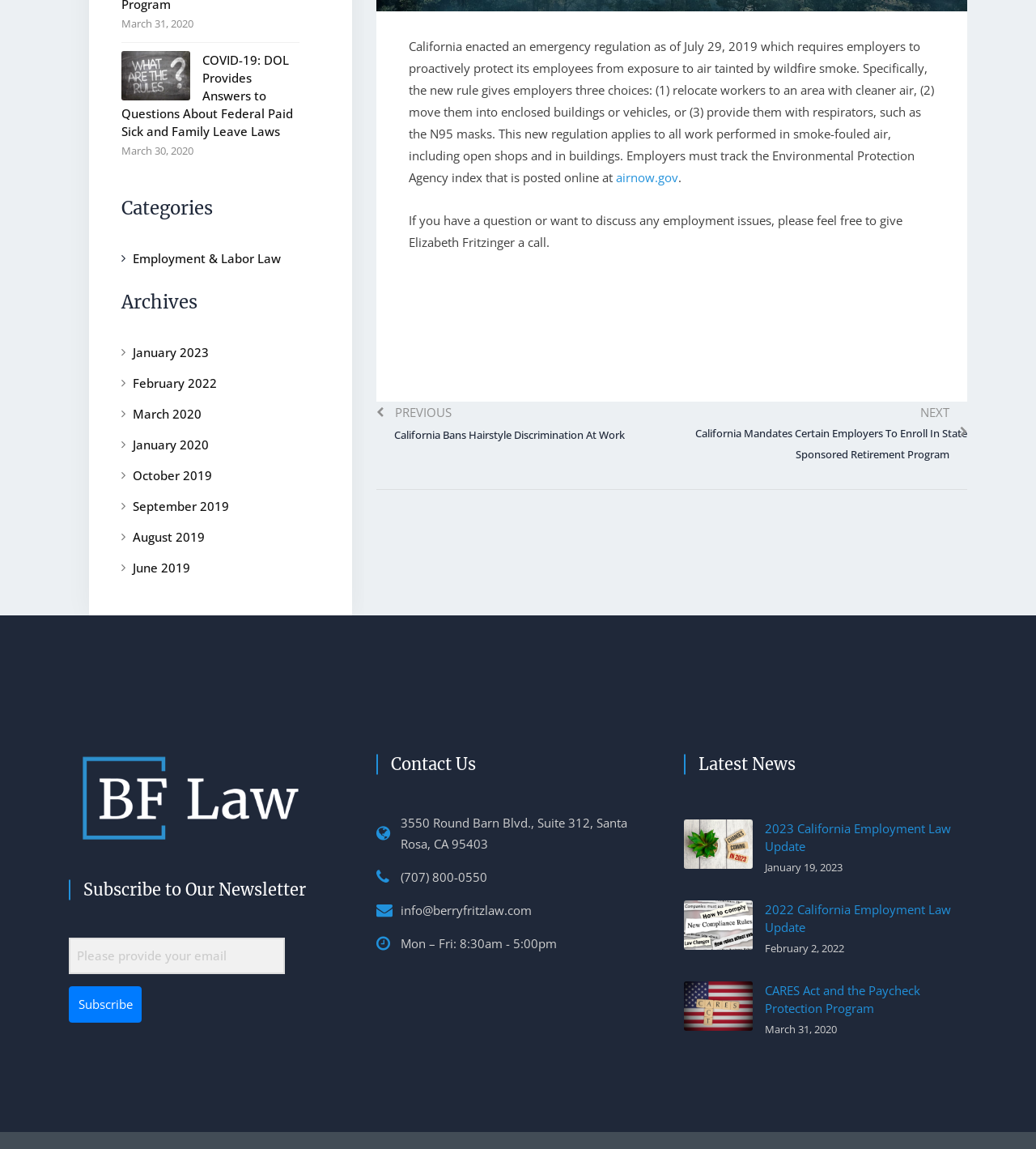What is the date of the article 'CARES Act and the Paycheck Protection Program'?
Answer the question with a detailed explanation, including all necessary information.

The date of the article 'CARES Act and the Paycheck Protection Program' can be found in the StaticText element with the text 'March 31, 2020', which is associated with this article.